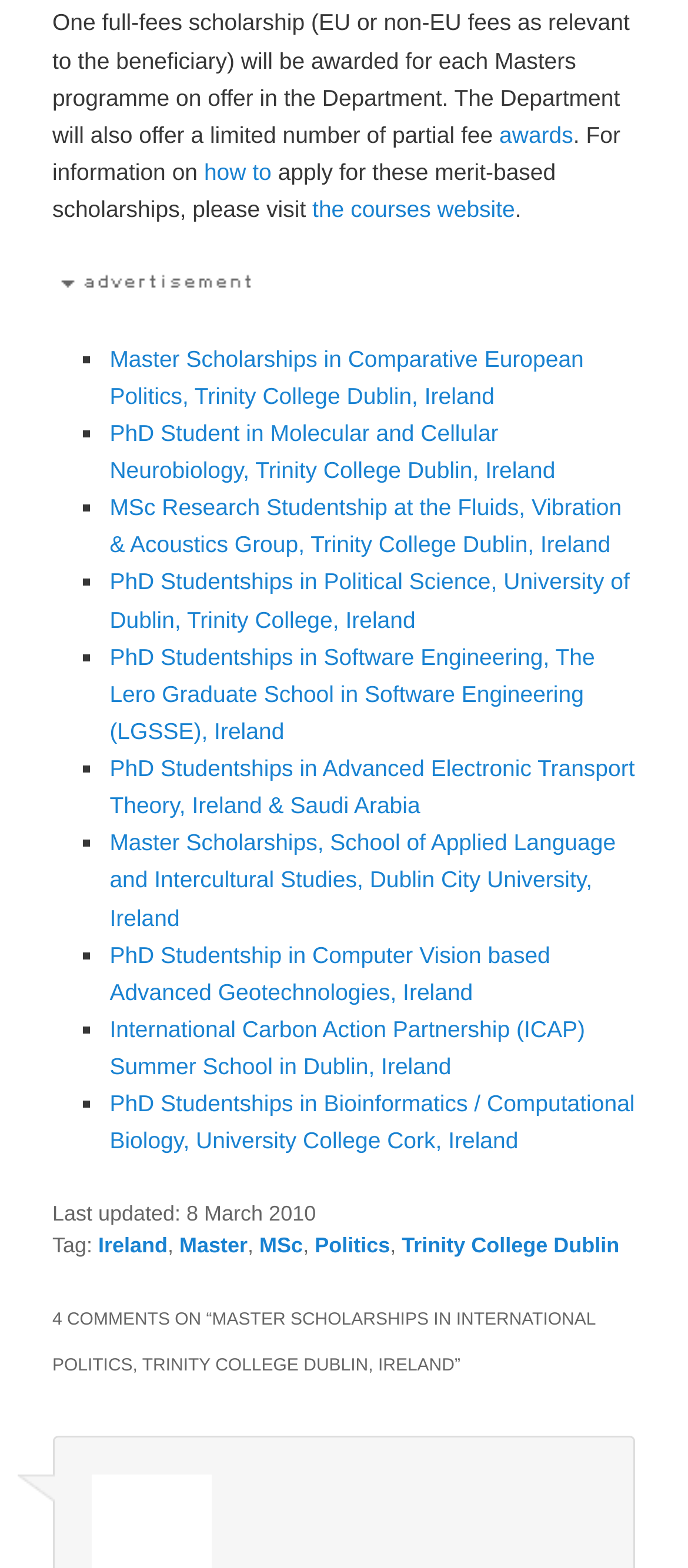Please determine the bounding box coordinates, formatted as (top-left x, top-left y, bottom-right x, bottom-right y), with all values as floating point numbers between 0 and 1. Identify the bounding box of the region described as: Trinity College Dublin

[0.584, 0.786, 0.9, 0.802]